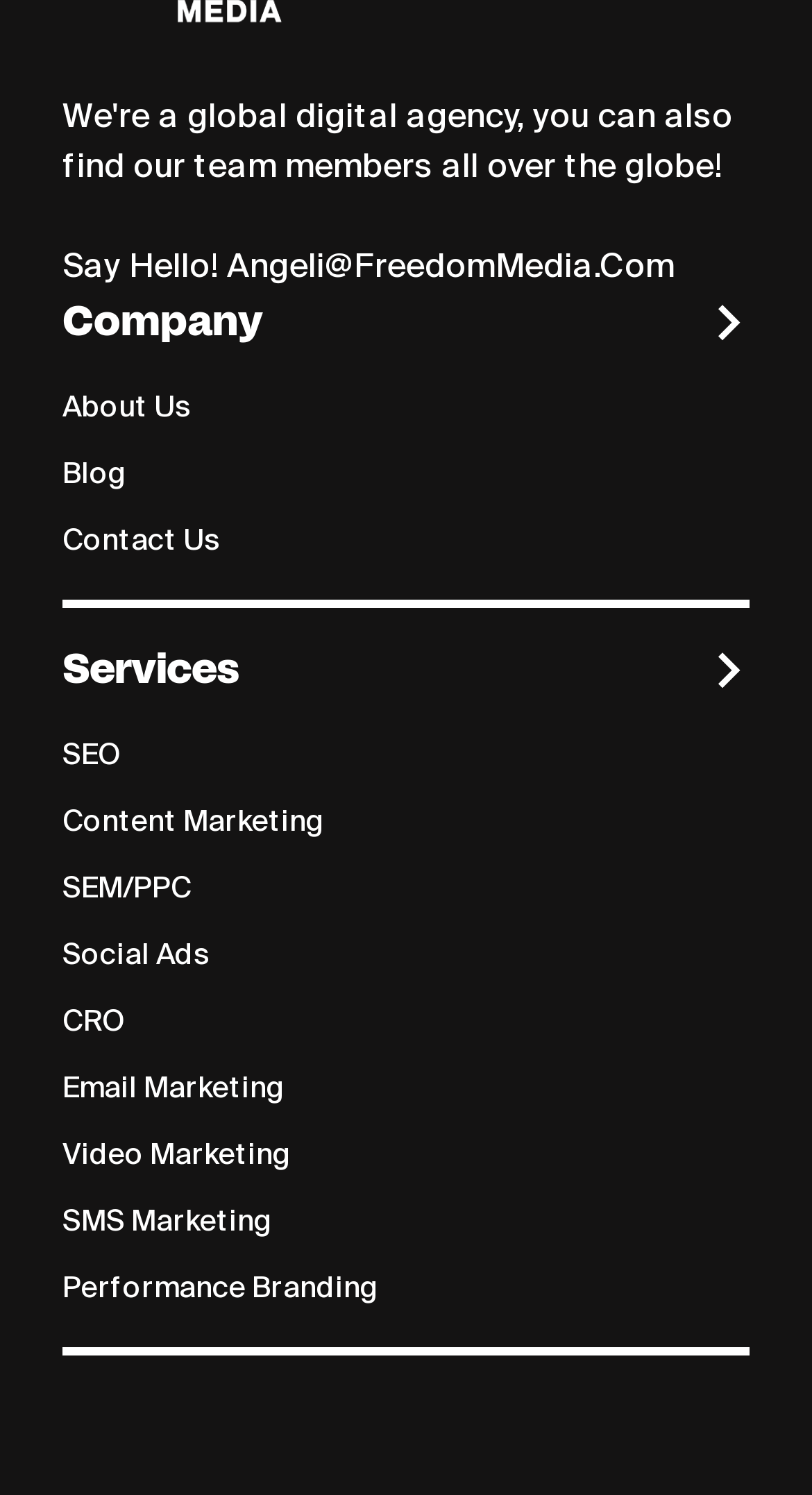Identify the bounding box for the UI element described as: "parent_node: Comment name="url" placeholder="Website"". Ensure the coordinates are four float numbers between 0 and 1, formatted as [left, top, right, bottom].

None